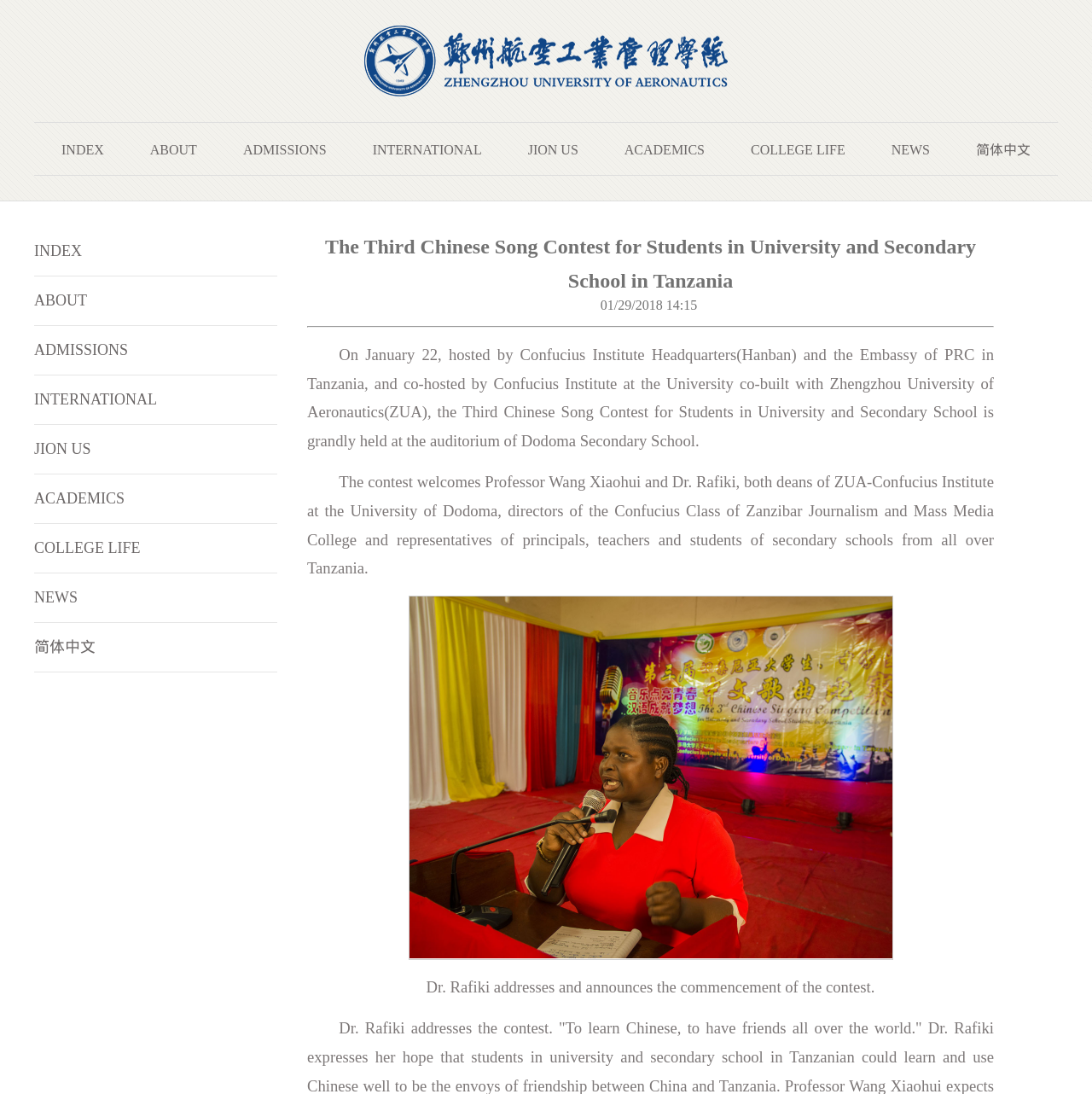Identify the bounding box coordinates for the element that needs to be clicked to fulfill this instruction: "Type in the 'Email*' field". Provide the coordinates in the format of four float numbers between 0 and 1: [left, top, right, bottom].

None